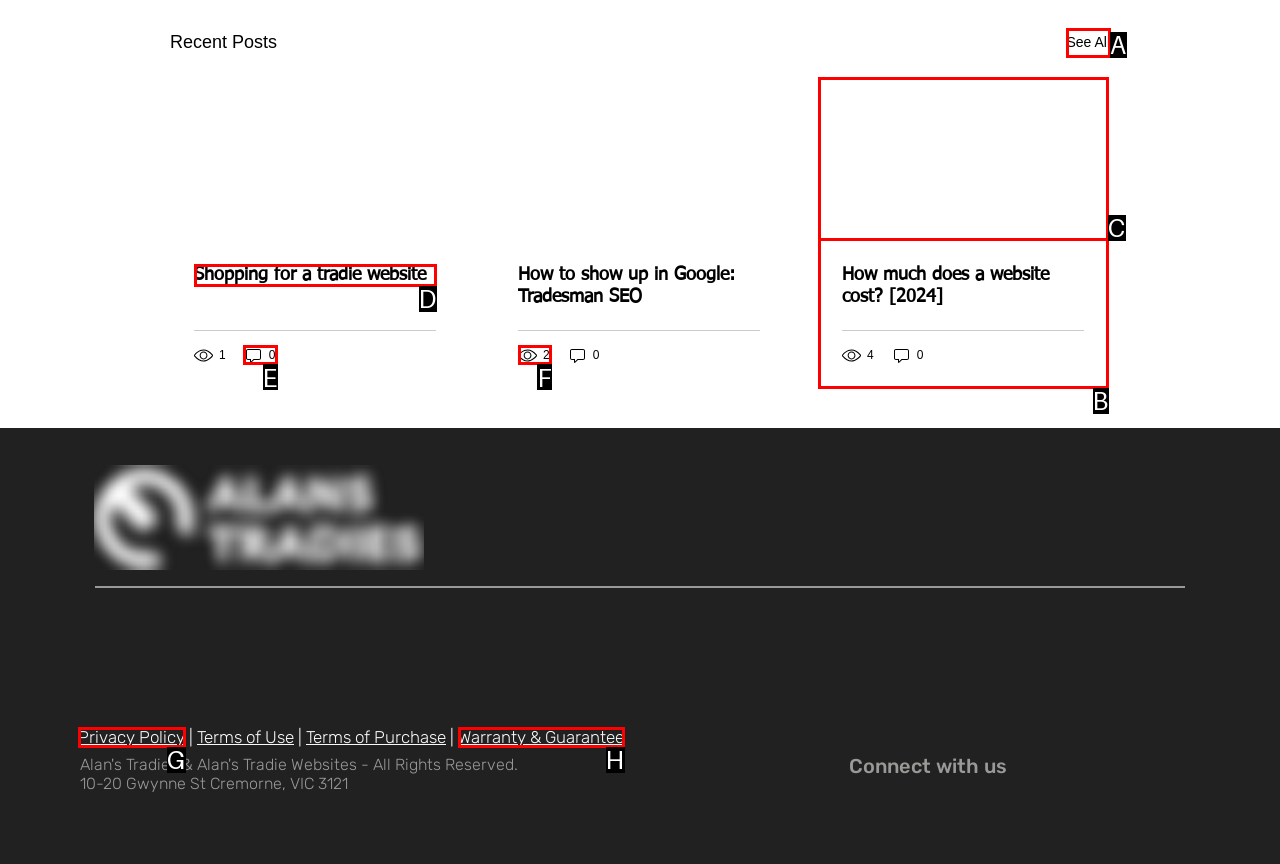Identify the option that corresponds to the given description: 0. Reply with the letter of the chosen option directly.

E